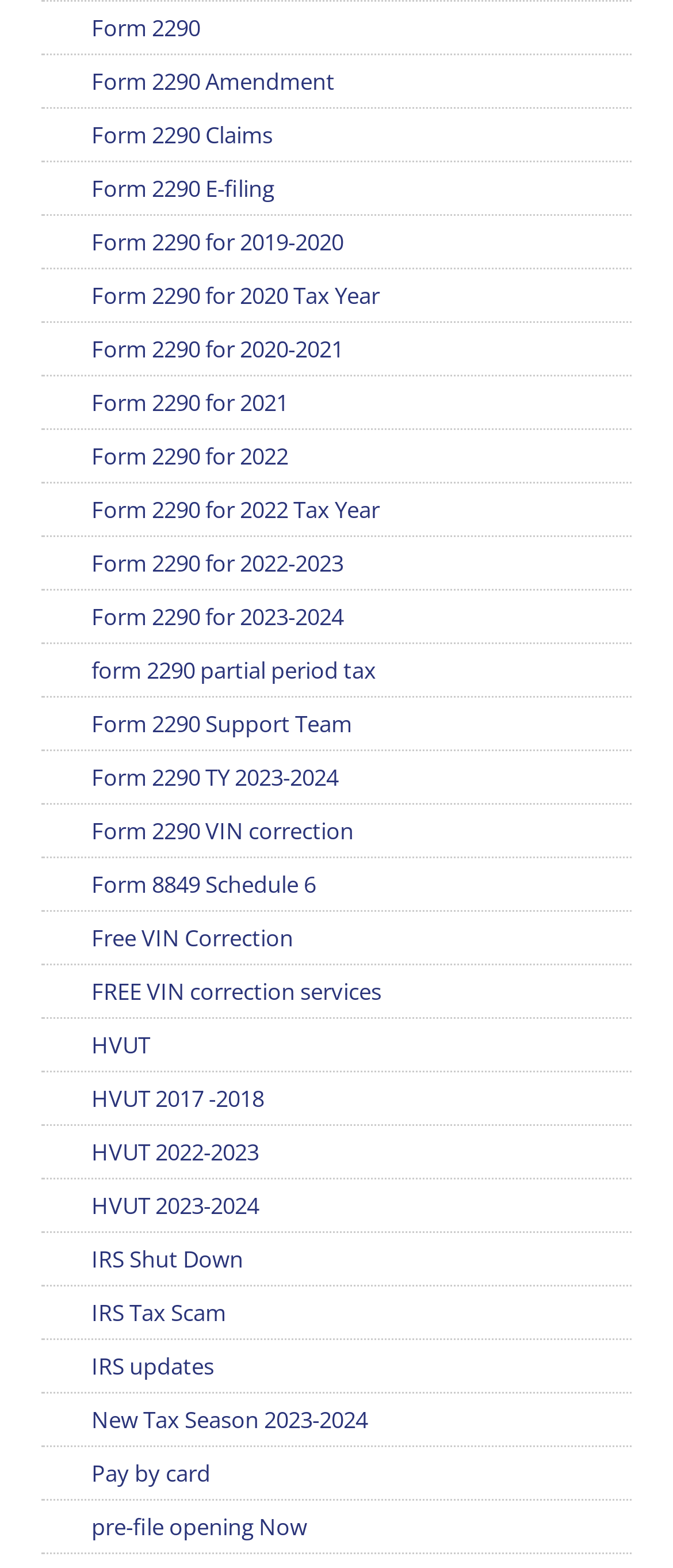Answer briefly with one word or phrase:
What is the purpose of Form 2290?

Tax filing